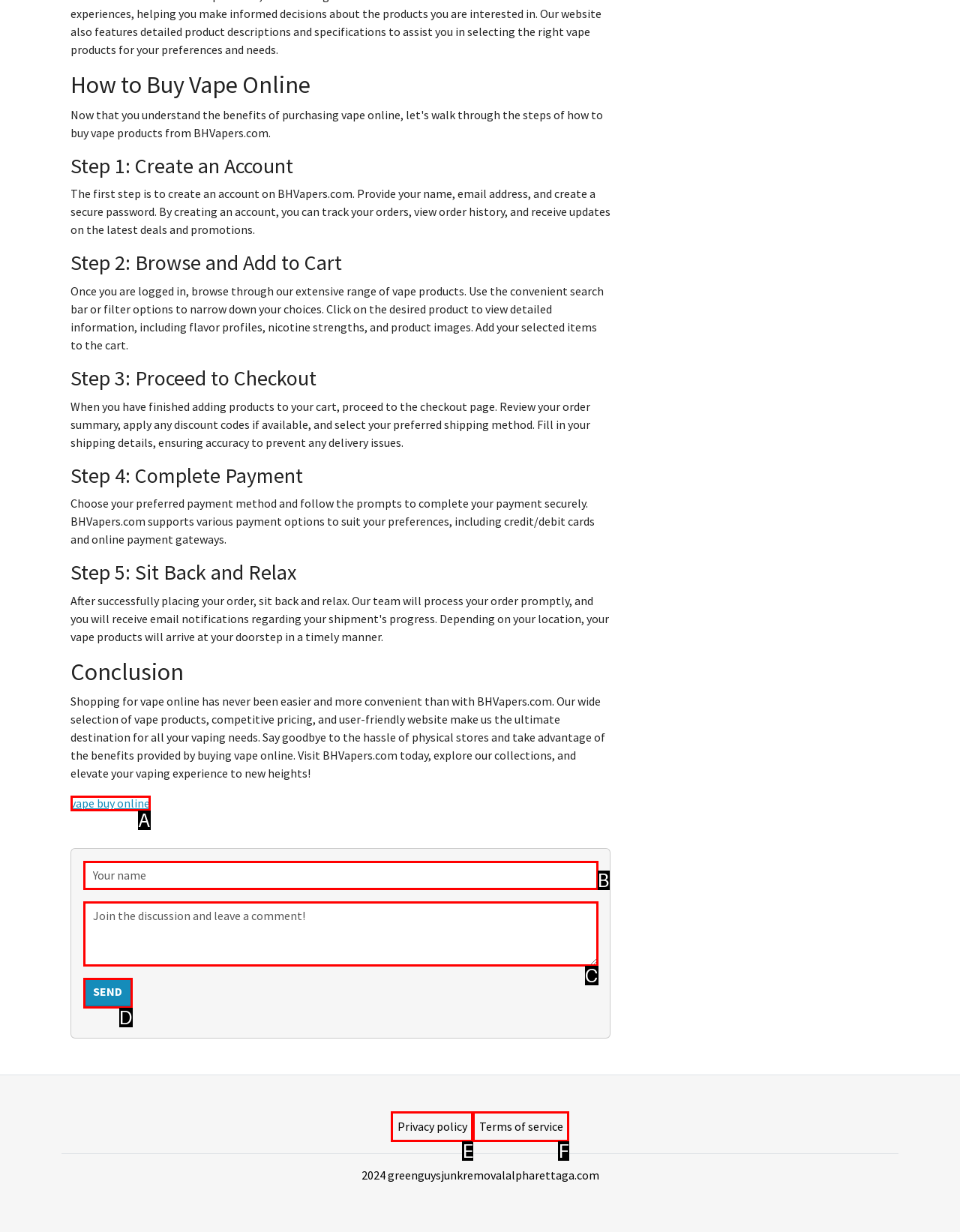Select the letter that corresponds to the UI element described as: Privacy policy
Answer by providing the letter from the given choices.

E